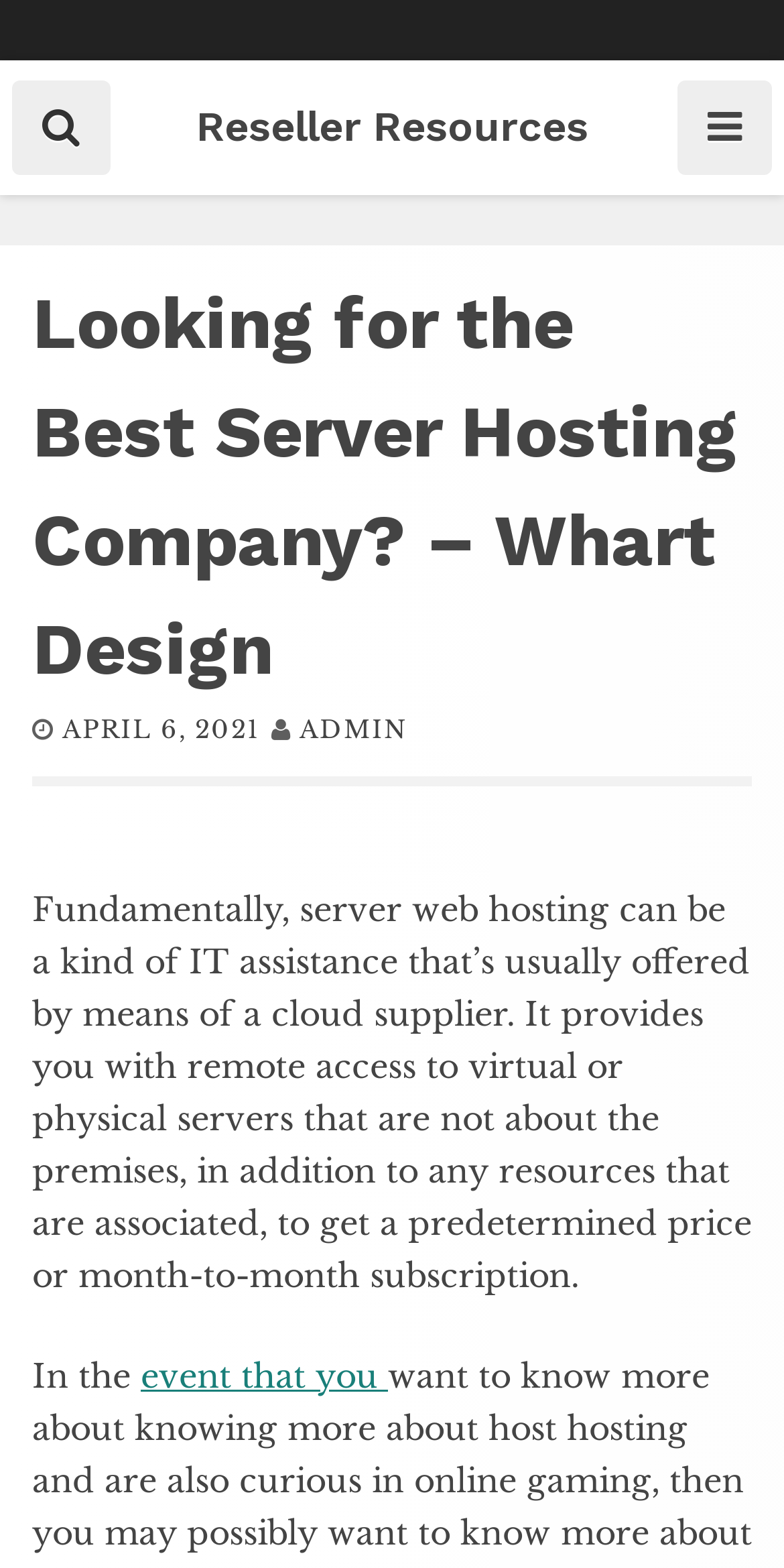Locate the bounding box coordinates of the UI element described by: "Reseller Resources". Provide the coordinates as four float numbers between 0 and 1, formatted as [left, top, right, bottom].

[0.25, 0.064, 0.75, 0.097]